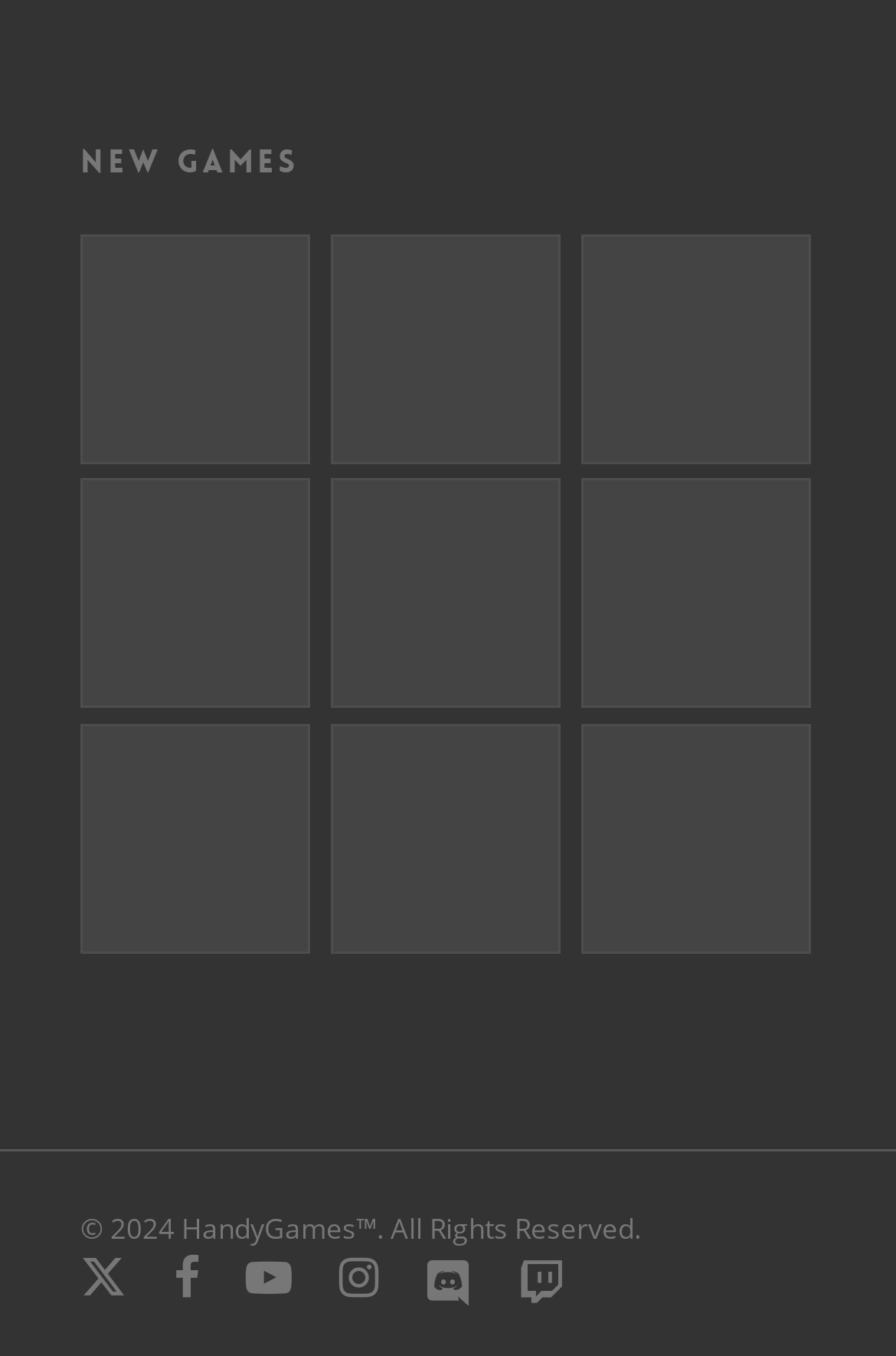Give a concise answer using only one word or phrase for this question:
What is the copyright year of HandyGames?

2024